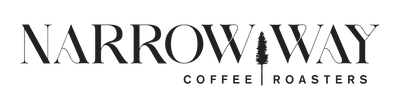Respond to the question with just a single word or phrase: 
What does the stylized tree icon symbolize?

Connection to nature and coffee-roasting craft